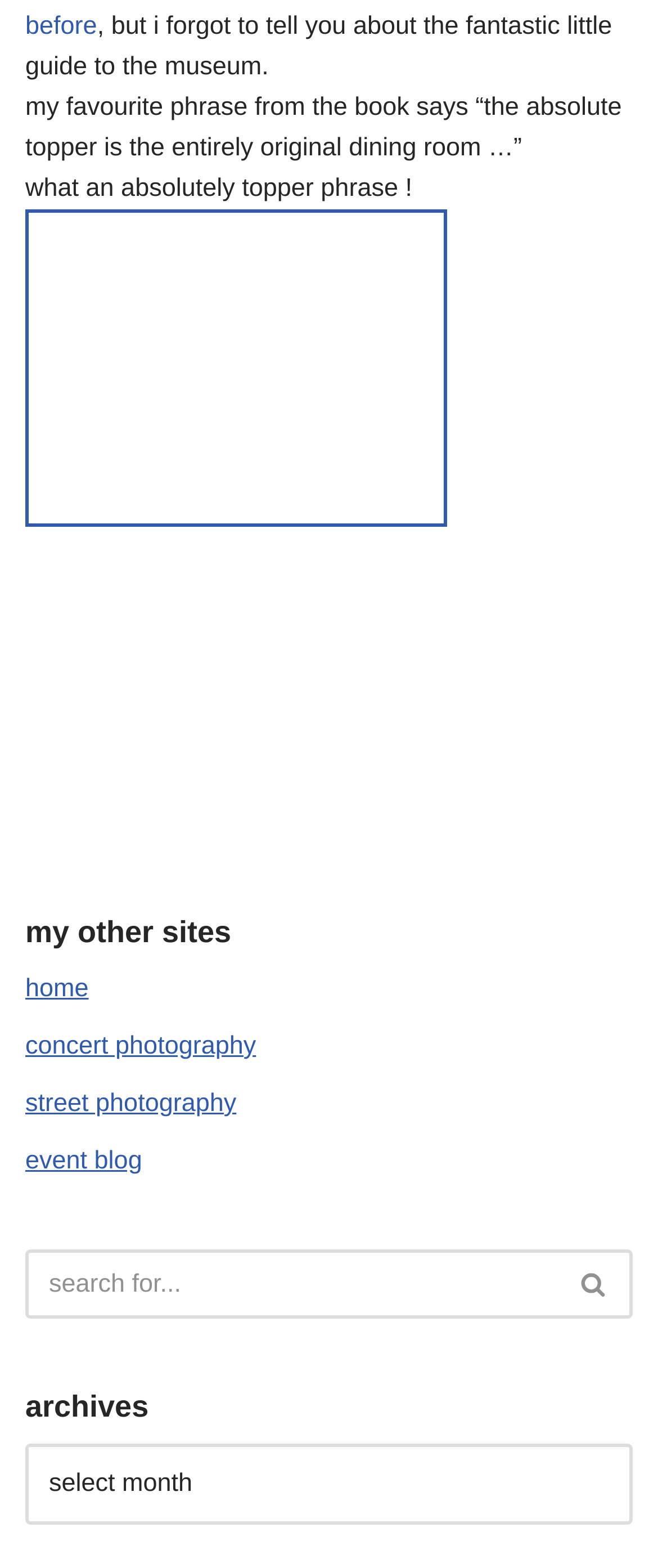What is the purpose of the search box?
Using the image, elaborate on the answer with as much detail as possible.

The search box is located at the bottom of the webpage and allows users to search the website. It contains a searchbox with a placeholder text 'Search' and a search button with an image.